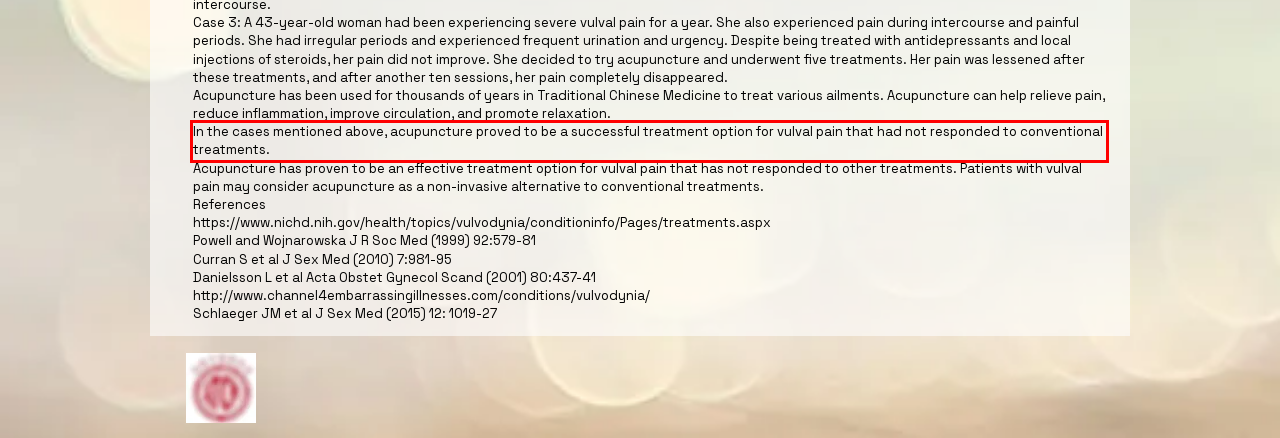Using the provided screenshot of a webpage, recognize and generate the text found within the red rectangle bounding box.

In the cases mentioned above, acupuncture proved to be a successful treatment option for vulval pain that had not responded to conventional treatments.